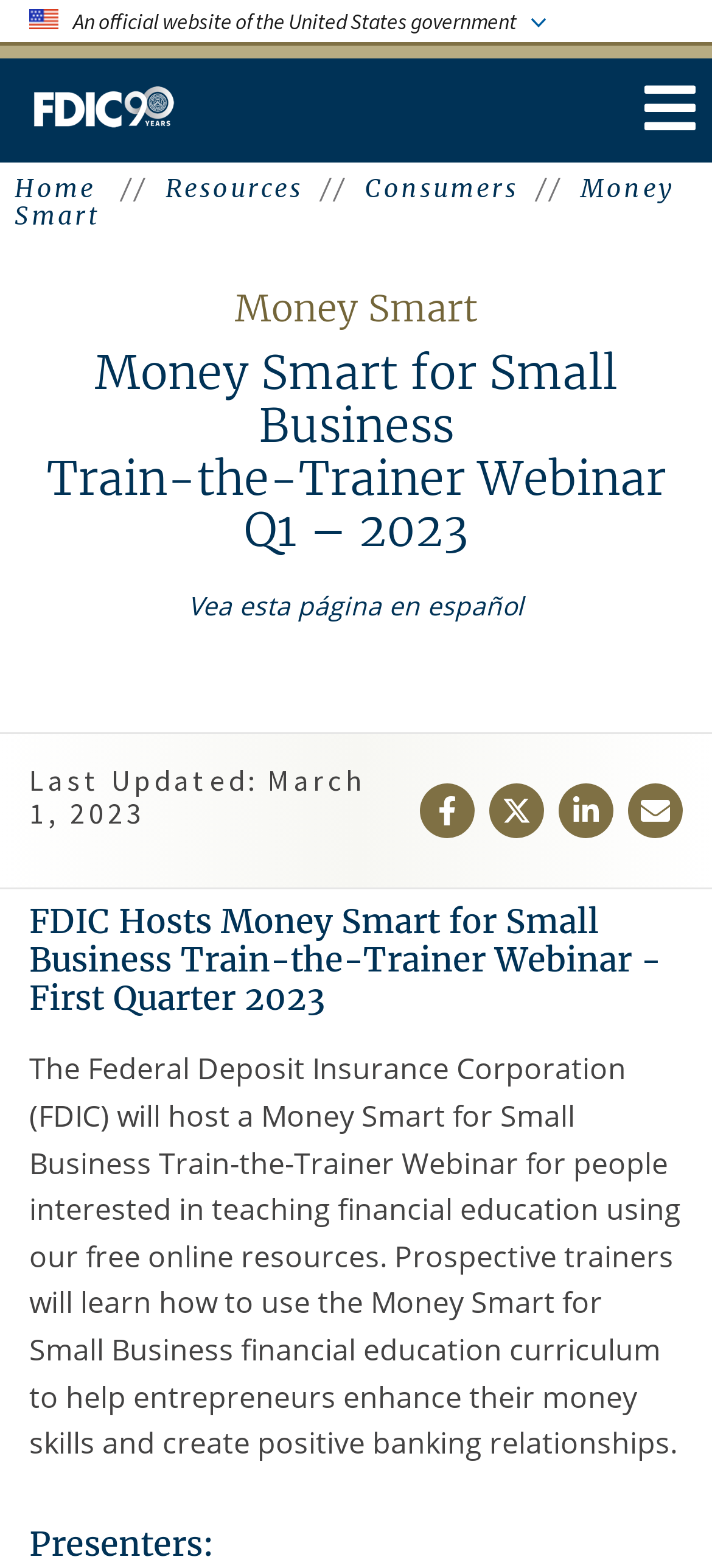Examine the image and give a thorough answer to the following question:
What is the purpose of the Money Smart for Small Business Train-the-Trainer Webinar?

The purpose of the Money Smart for Small Business Train-the-Trainer Webinar can be determined by reading the paragraph below the heading 'FDIC Hosts Money Smart for Small Business Train-the-Trainer Webinar - First Quarter 2023'. This paragraph explains that the webinar is for people interested in teaching financial education using the FDIC's free online resources, and that prospective trainers will learn how to use the Money Smart for Small Business financial education curriculum to help entrepreneurs enhance their money skills and create positive banking relationships.